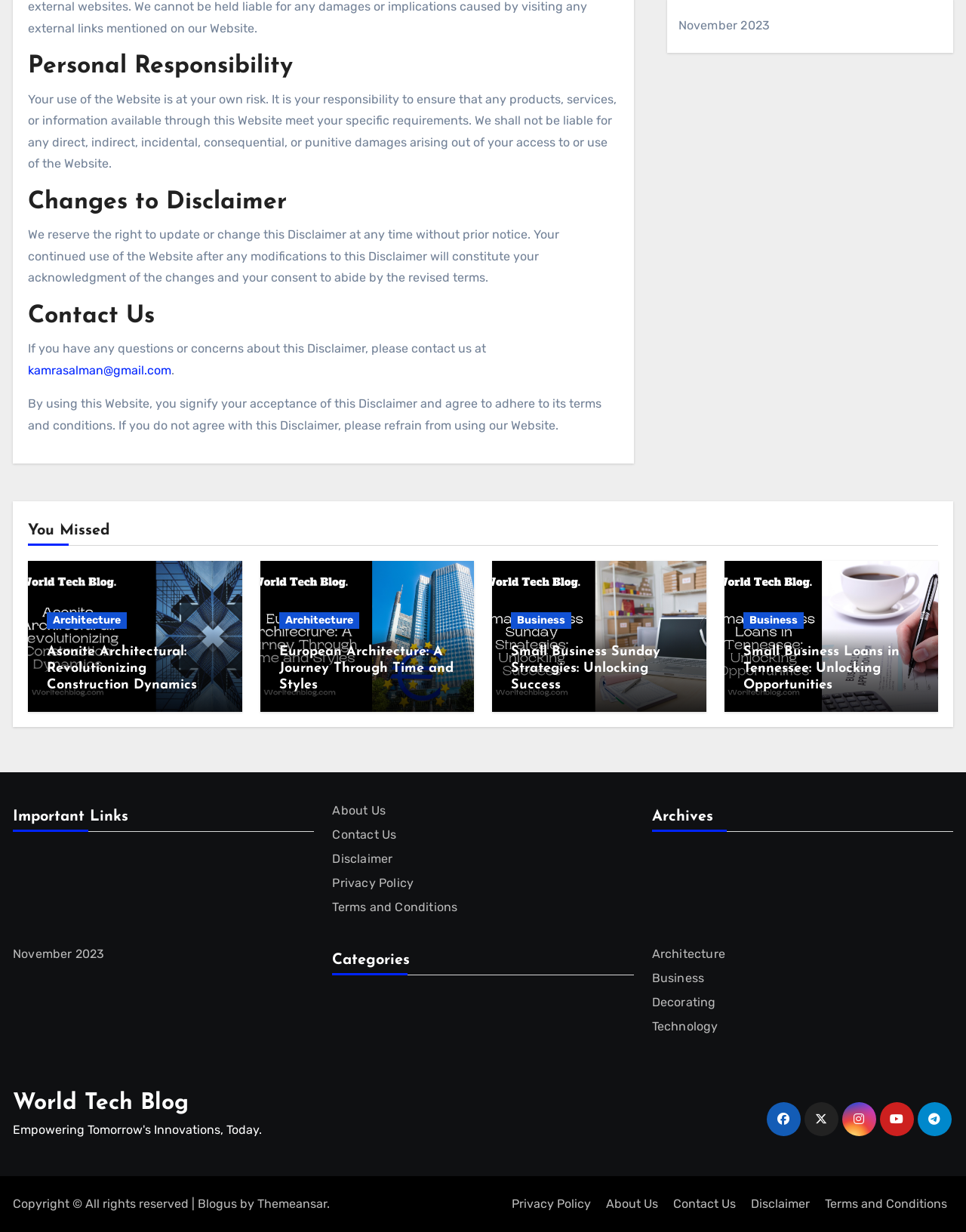Pinpoint the bounding box coordinates of the element to be clicked to execute the instruction: "Check the Privacy Policy".

[0.523, 0.964, 0.618, 0.991]